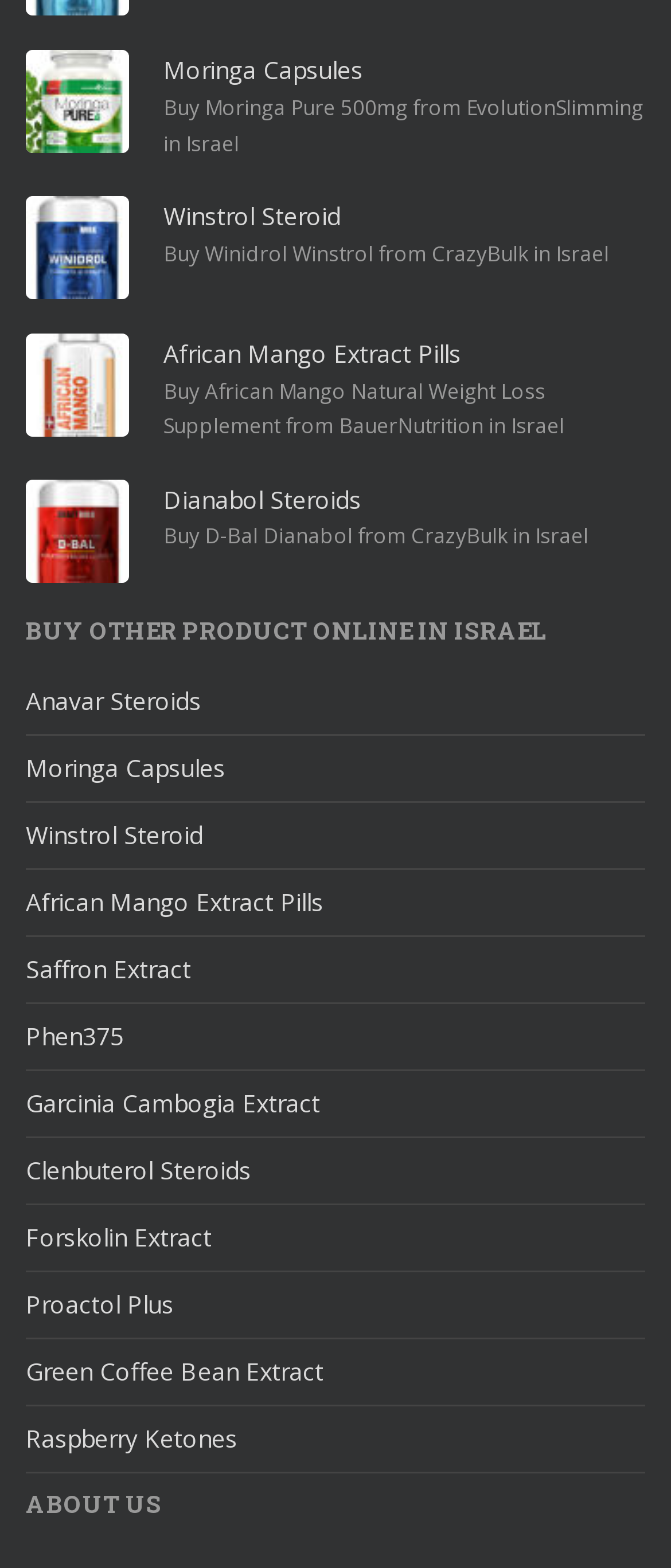Find the bounding box coordinates for the area that must be clicked to perform this action: "Buy Winstrol Steroid from CrazyBulk in Israel".

[0.244, 0.127, 0.508, 0.148]